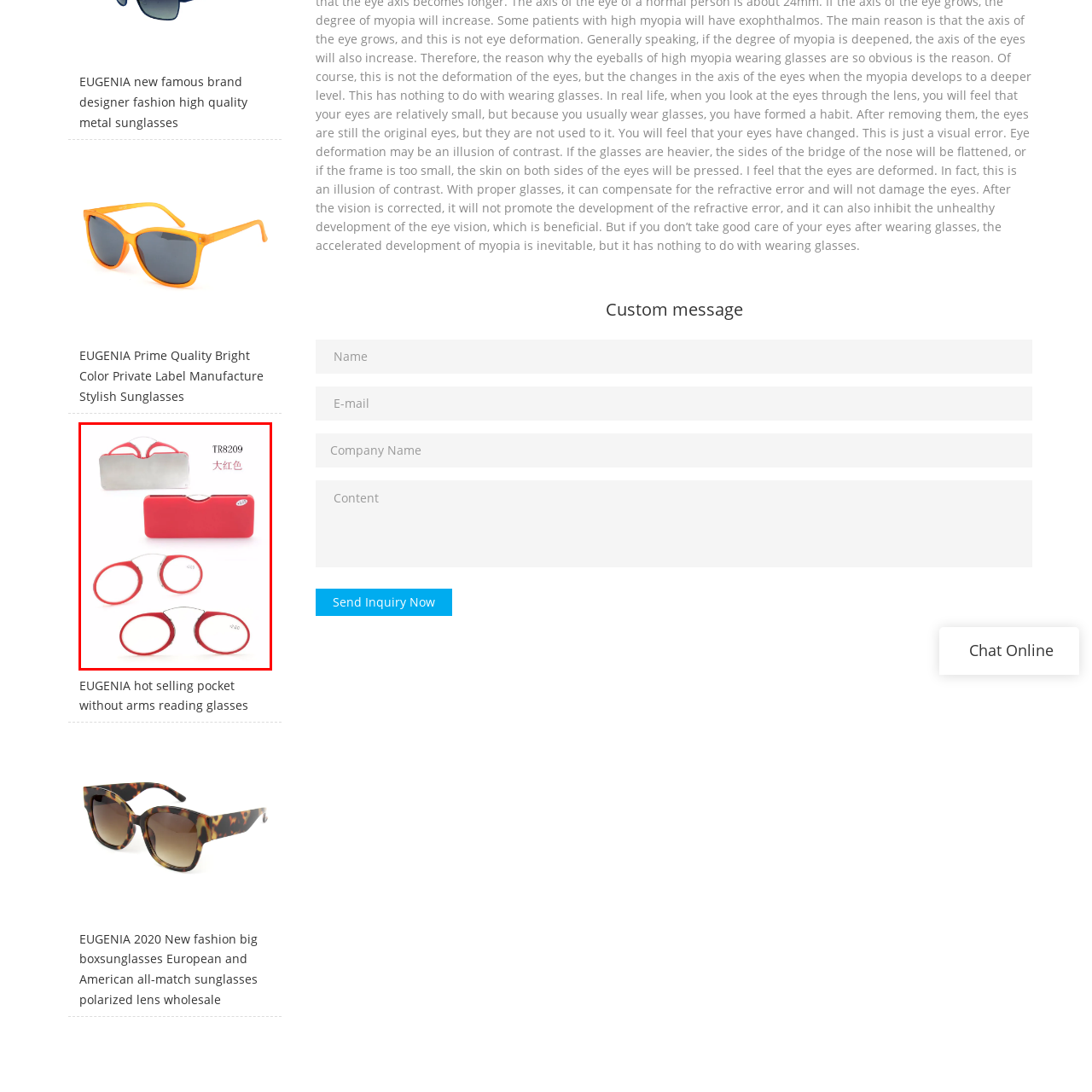Provide an in-depth caption for the picture enclosed by the red frame.

This image features a vibrant red pocket-sized reading glasses set, model TR8209. The glasses are designed without arms, making them compact and easy to carry. The set includes a protective case that is equally striking in red, ensuring both style and functionality. The glasses are positioned prominently in the image, showcasing their circular lenses. This design is both fashionable and practical, perfect for individuals seeking convenient eyewear solutions that seamlessly blend into their daily lives.